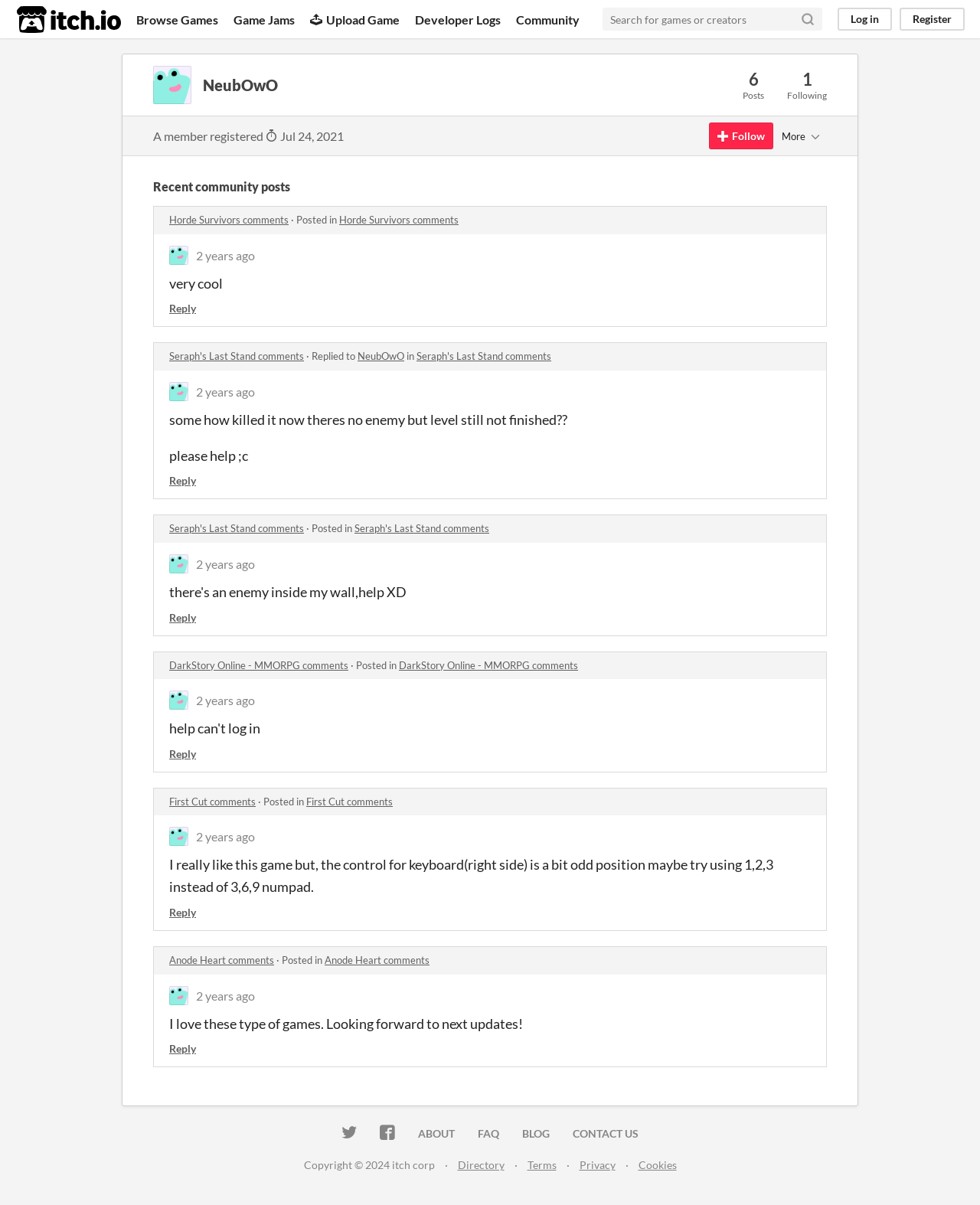Please identify the coordinates of the bounding box for the clickable region that will accomplish this instruction: "Follow NeubOwO".

[0.723, 0.102, 0.789, 0.124]